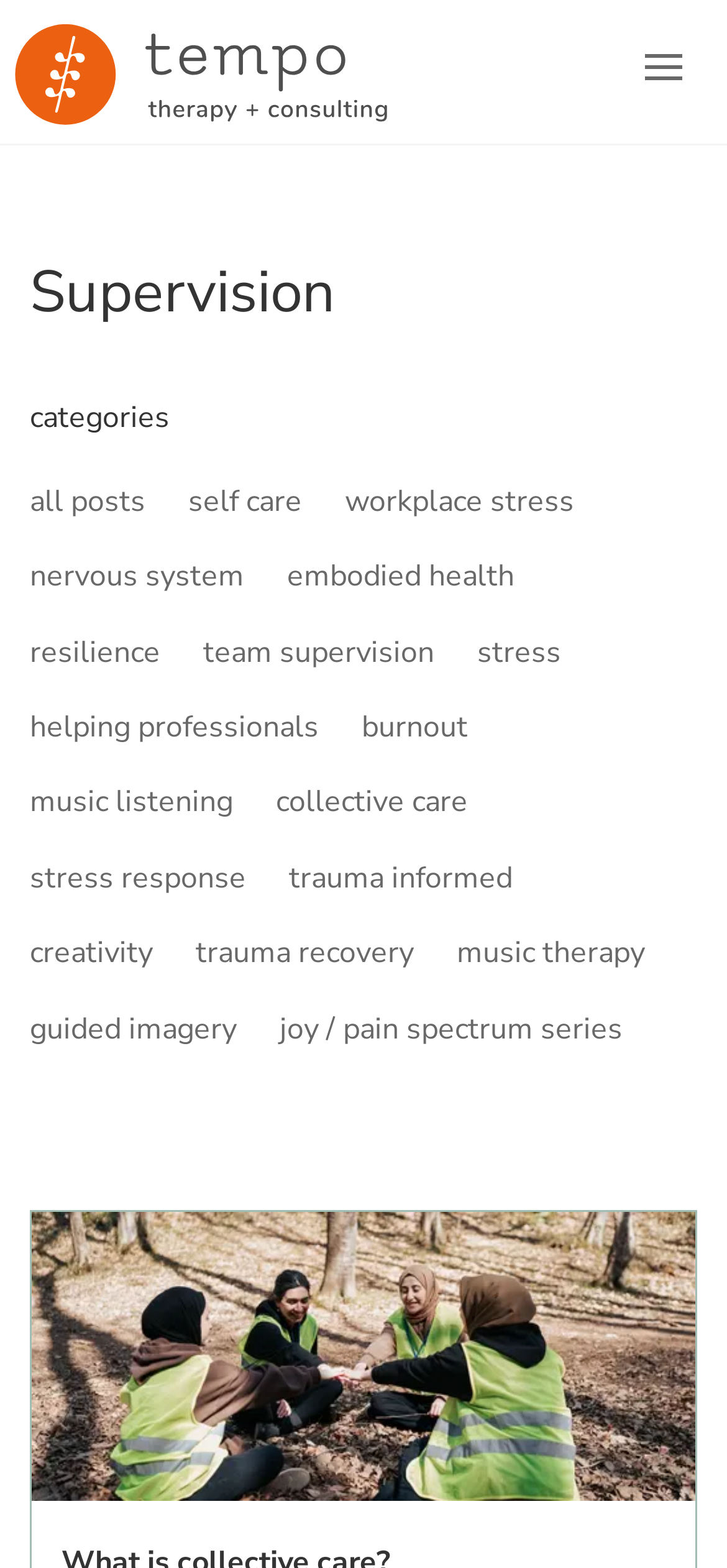What categories are listed on the webpage?
Answer with a single word or short phrase according to what you see in the image.

Self care, workplace stress, etc.